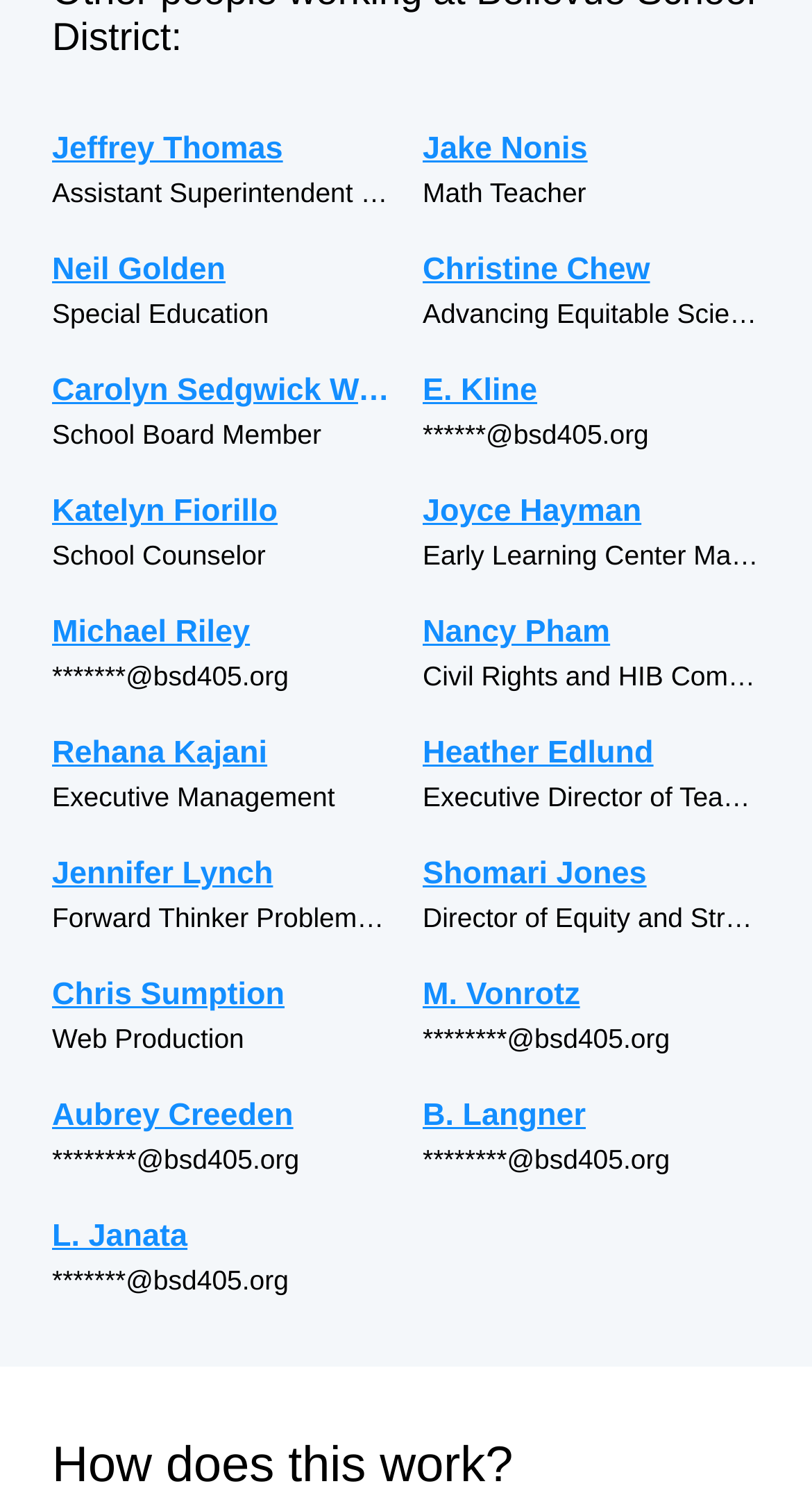Locate the bounding box coordinates of the clickable element to fulfill the following instruction: "Read about Forward Thinker Problem Solver Leader". Provide the coordinates as four float numbers between 0 and 1 in the format [left, top, right, bottom].

[0.064, 0.601, 0.656, 0.622]